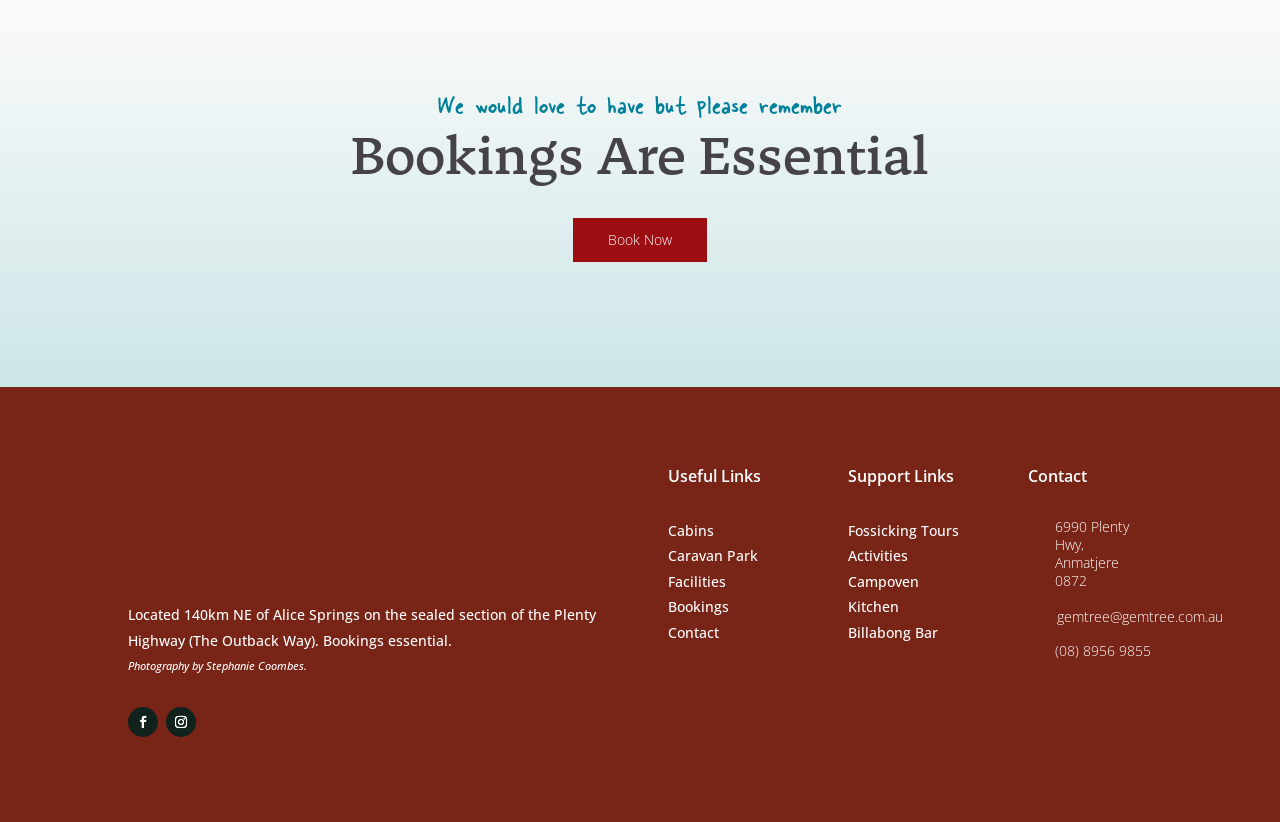Pinpoint the bounding box coordinates of the clickable area needed to execute the instruction: "Send an email". The coordinates should be specified as four float numbers between 0 and 1, i.e., [left, top, right, bottom].

[0.826, 0.739, 0.956, 0.762]